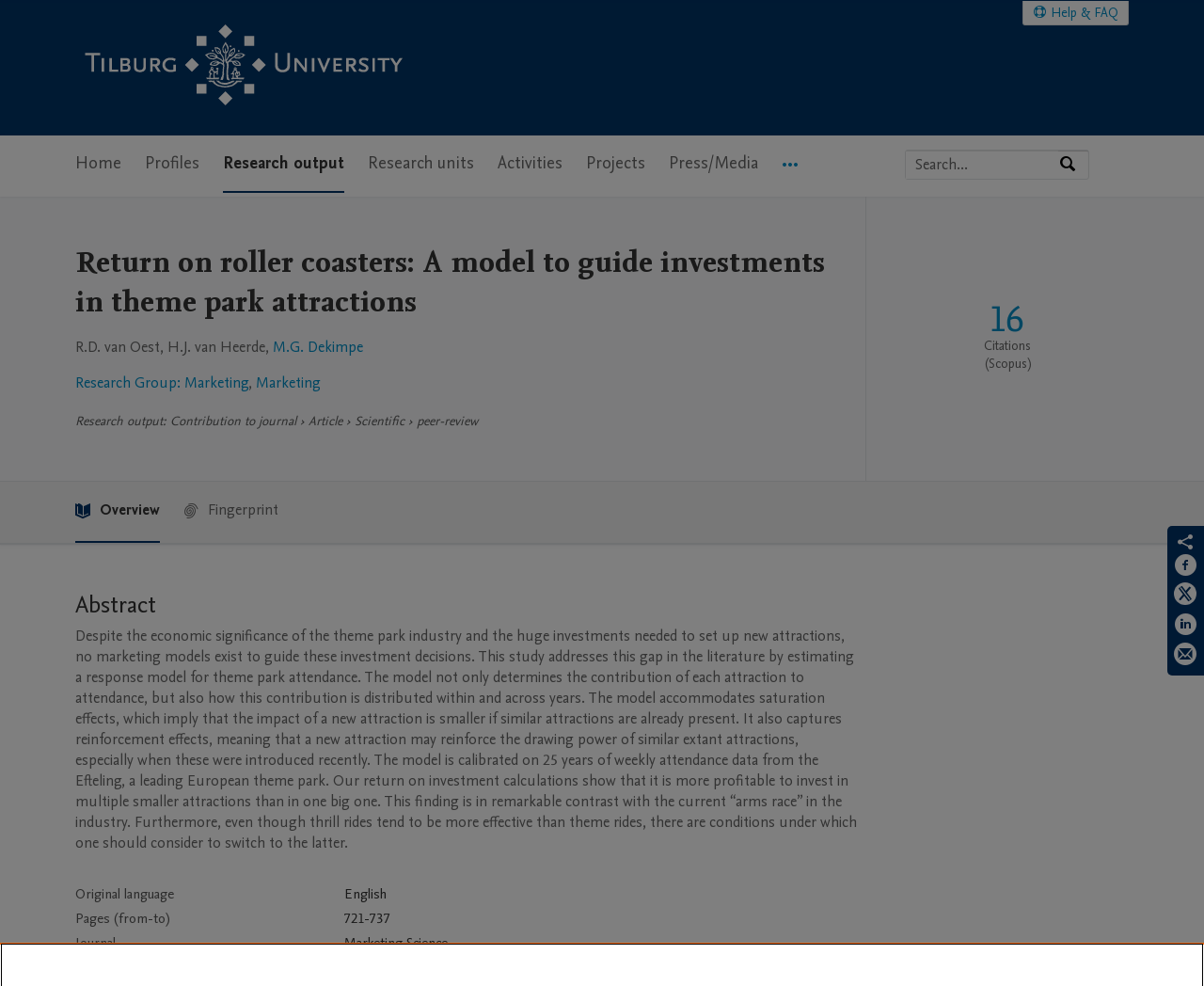Based on the element description "Tilburg University Research Portal Home", predict the bounding box coordinates of the UI element.

[0.062, 0.019, 0.342, 0.118]